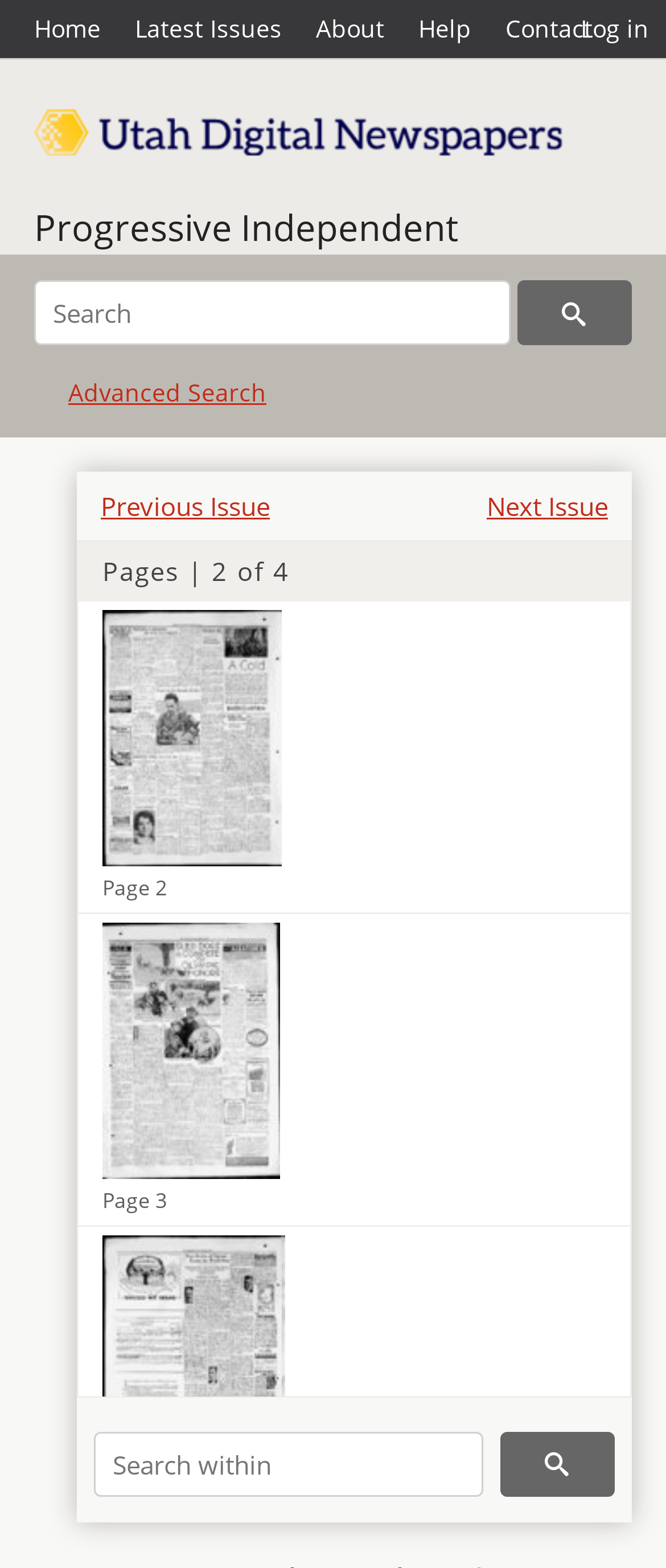Please determine the bounding box coordinates of the element's region to click for the following instruction: "Search within".

[0.141, 0.623, 0.726, 0.664]